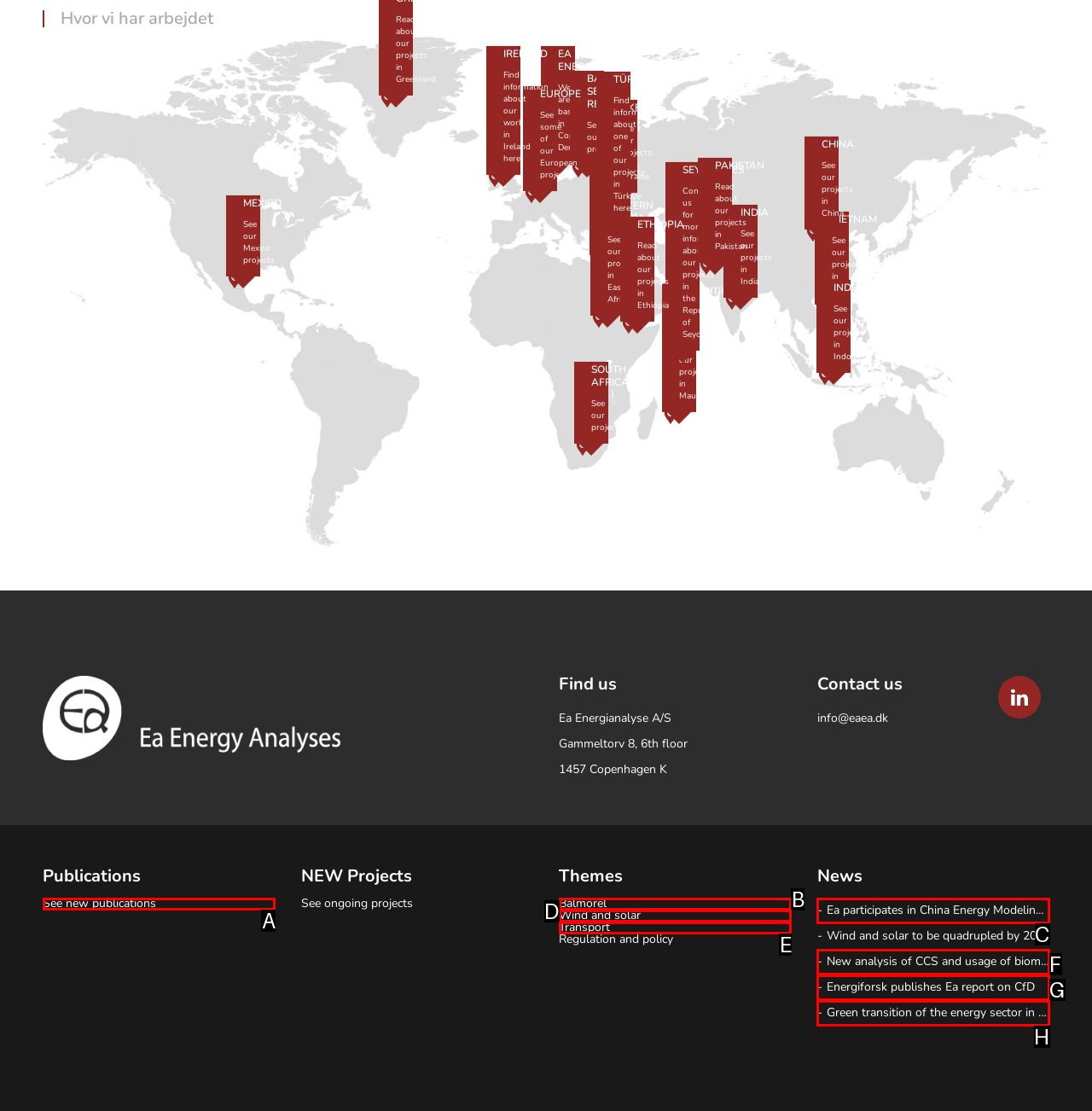Find the option that matches this description: Transport
Provide the corresponding letter directly.

E